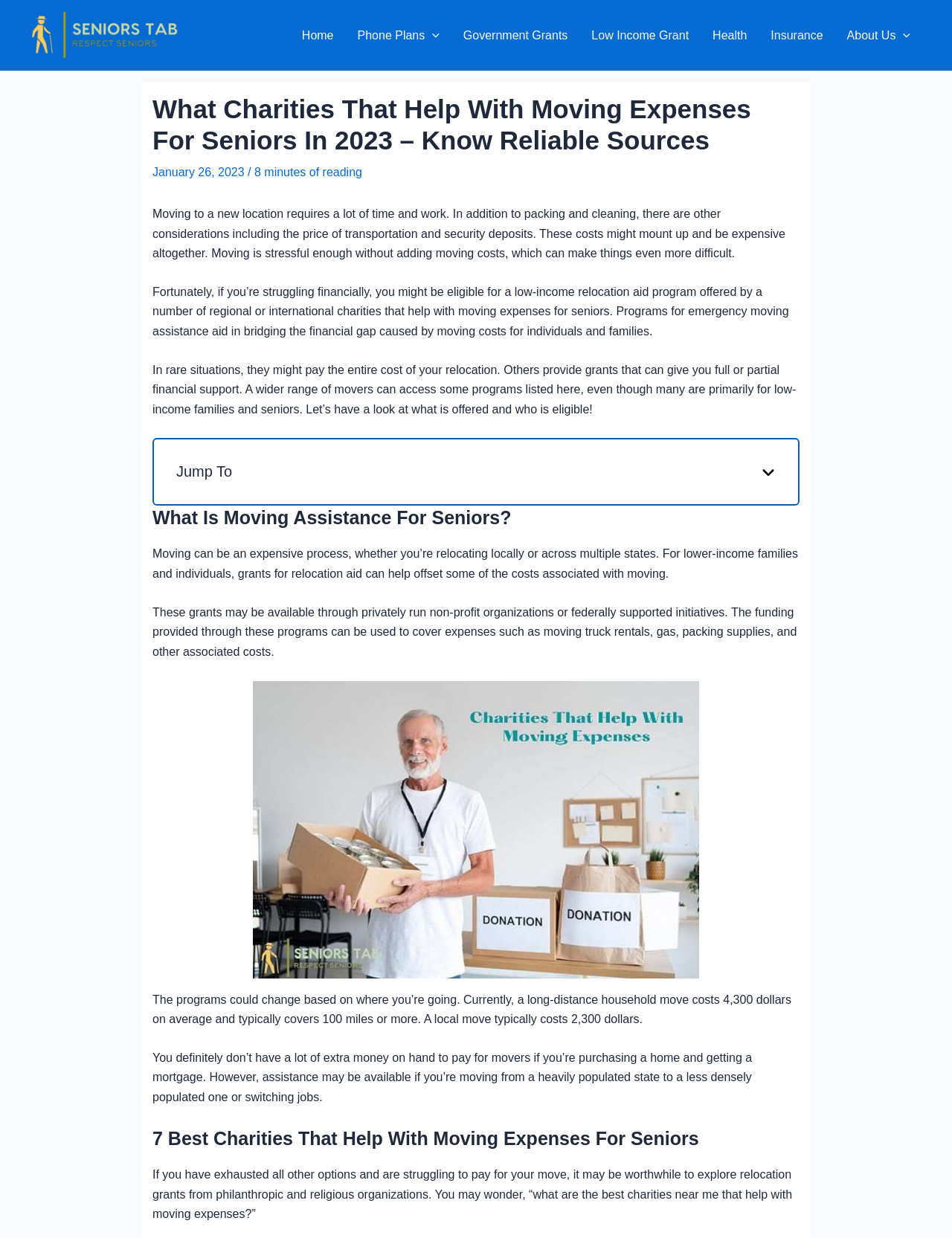Give a one-word or short-phrase answer to the following question: 
What is the average cost of a long-distance household move?

4,300 dollars